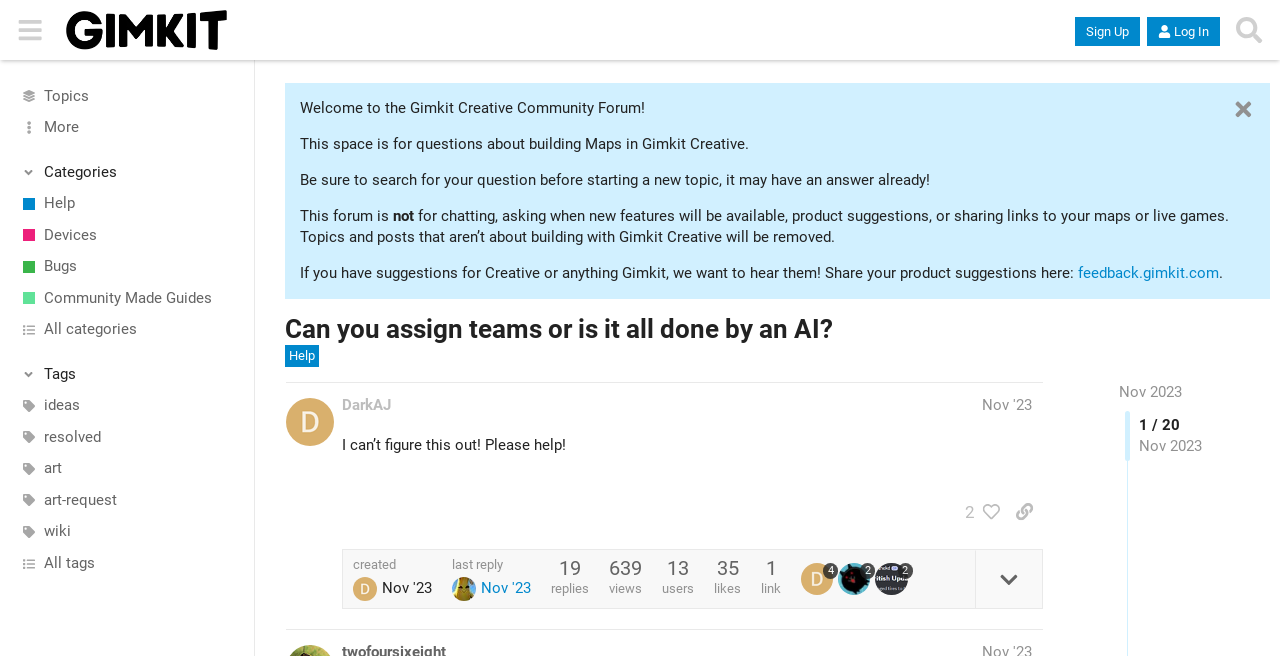Can you find the bounding box coordinates for the UI element given this description: "Devices"? Provide the coordinates as four float numbers between 0 and 1: [left, top, right, bottom].

[0.0, 0.335, 0.199, 0.383]